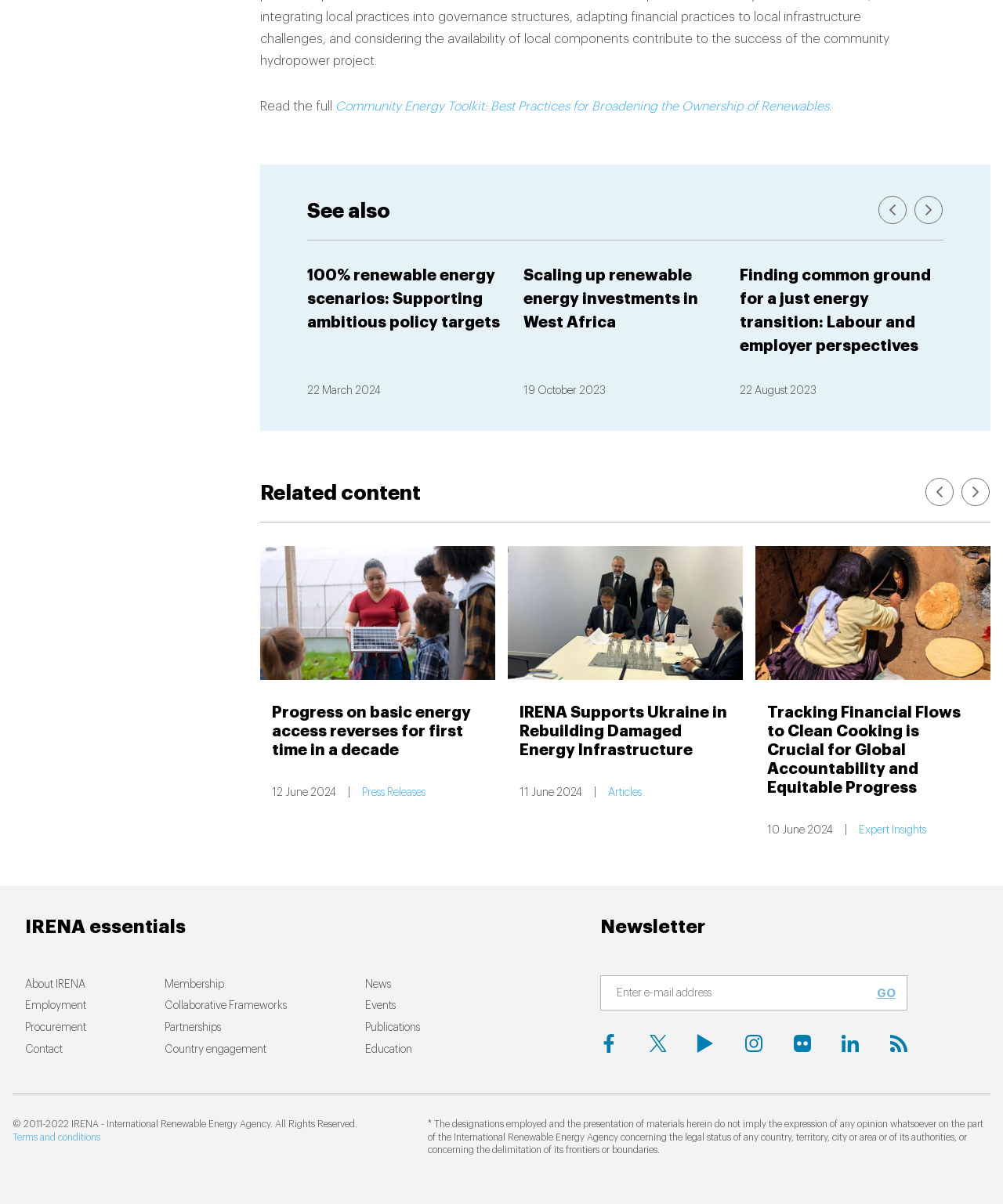What is the title of the 'See also' section?
Observe the image and answer the question with a one-word or short phrase response.

Community Energy Toolkit